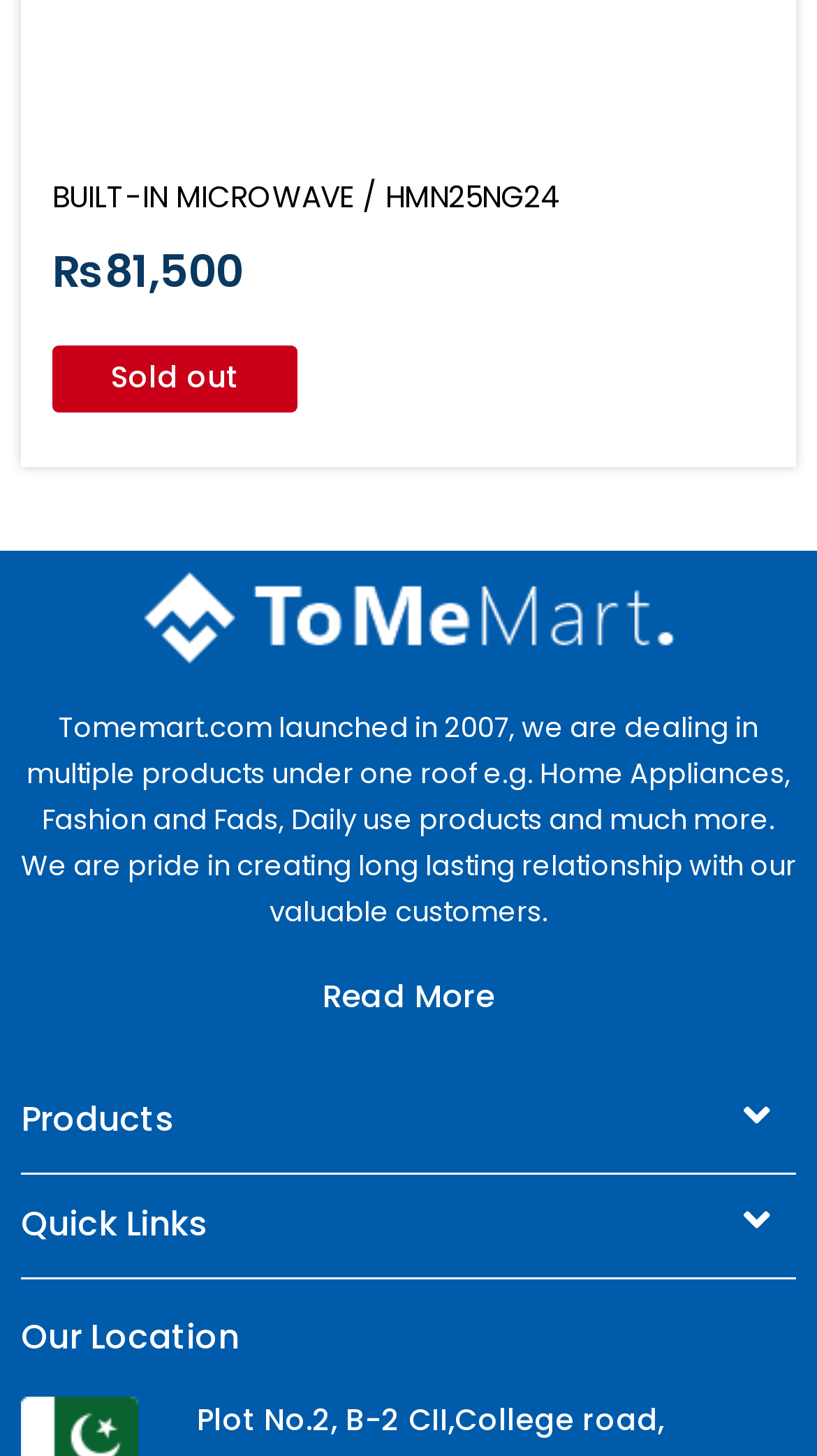Please provide a comprehensive response to the question based on the details in the image: What type of products does the company deal with?

The static text element on the webpage mentions that the company deals with multiple products under one roof, including Home Appliances, Fashion and Fads, Daily use products, and much more.